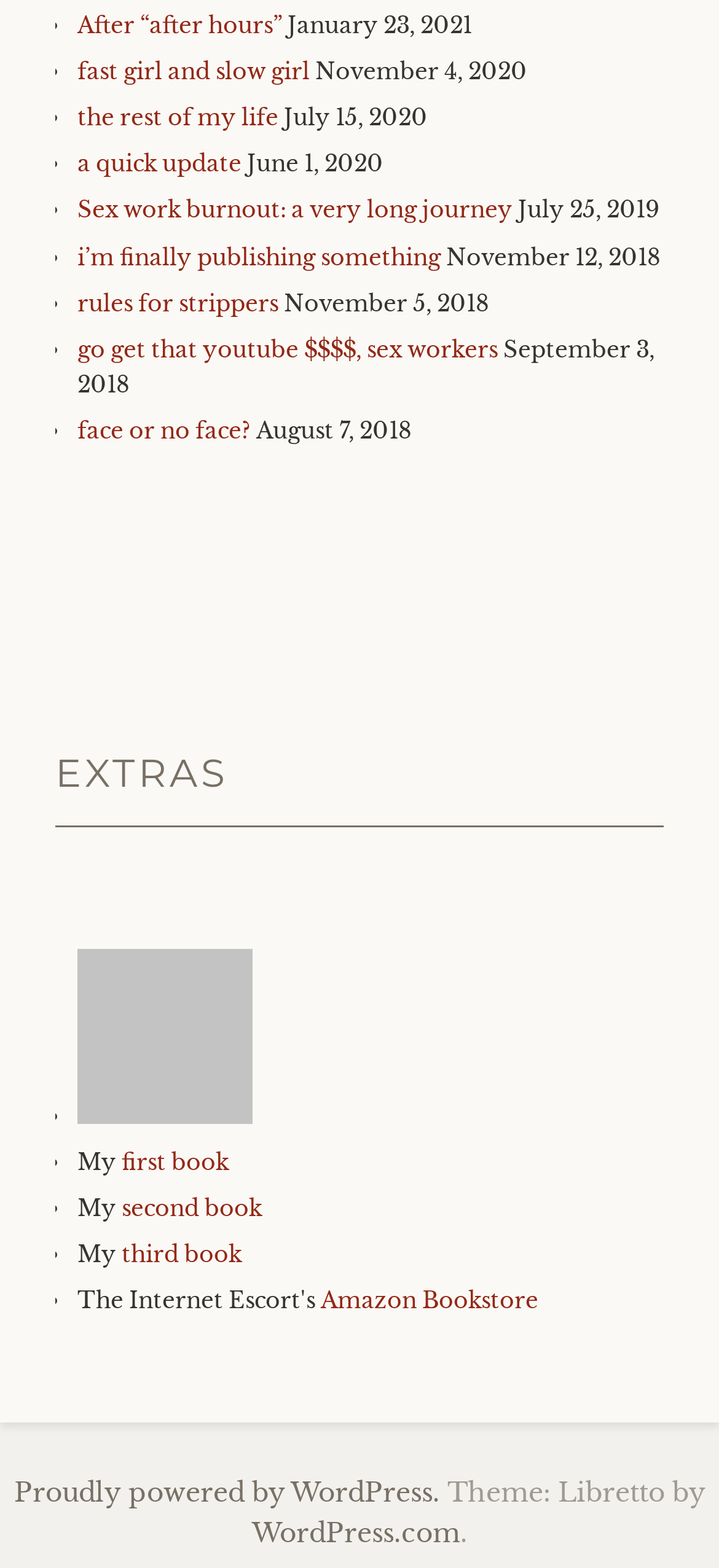Locate the UI element described by the rest of my life and provide its bounding box coordinates. Use the format (top-left x, top-left y, bottom-right x, bottom-right y) with all values as floating point numbers between 0 and 1.

[0.108, 0.066, 0.387, 0.083]